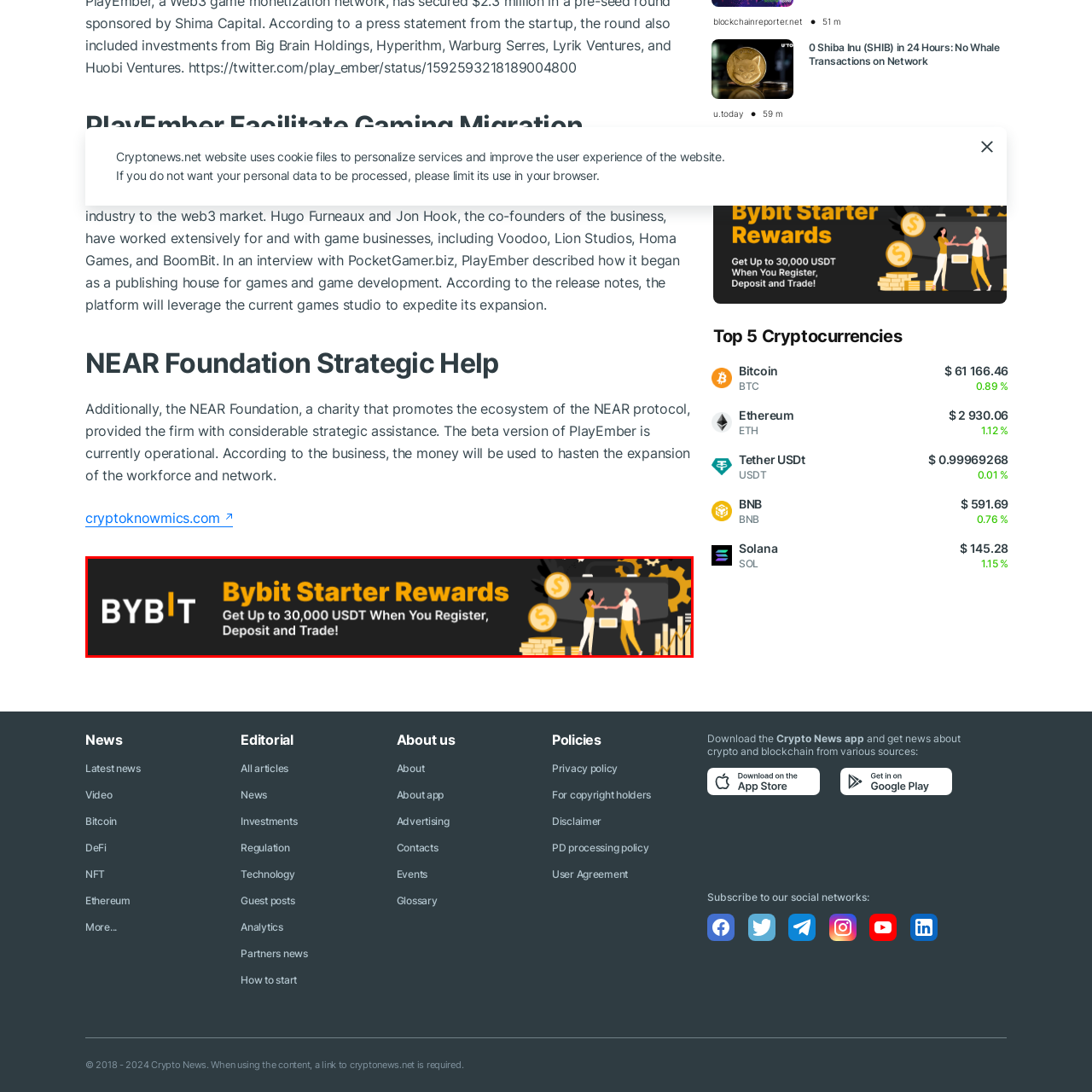Please examine the image highlighted by the red rectangle and provide a comprehensive answer to the following question based on the visual information present:
What is the maximum amount of USDT new users can receive?

According to the banner, new users can receive up to 30,000 USDT upon registration, deposit, and trading activities on the Bybit cryptocurrency trading platform.